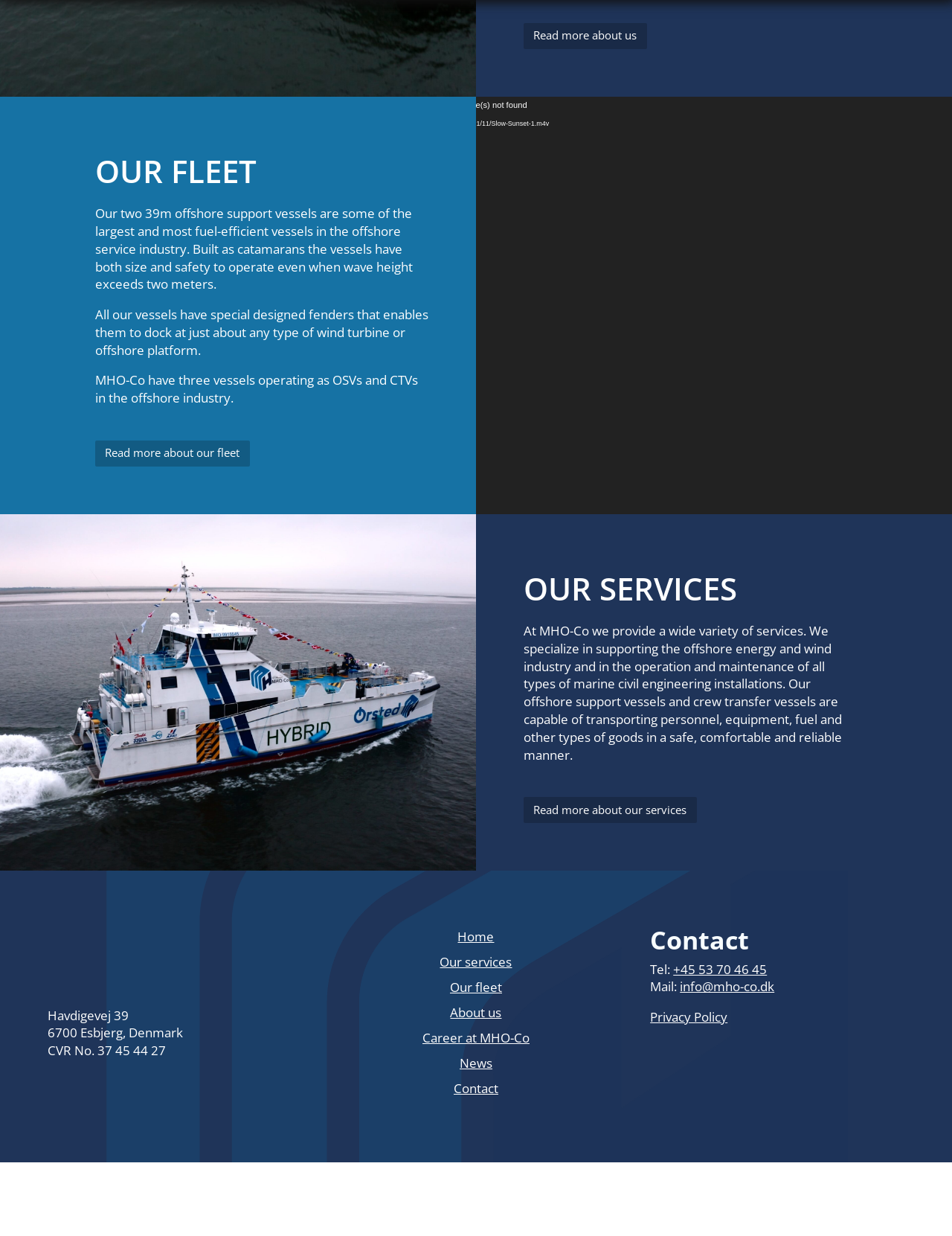Please identify the bounding box coordinates of the element's region that needs to be clicked to fulfill the following instruction: "Read more about us". The bounding box coordinates should consist of four float numbers between 0 and 1, i.e., [left, top, right, bottom].

[0.55, 0.018, 0.68, 0.04]